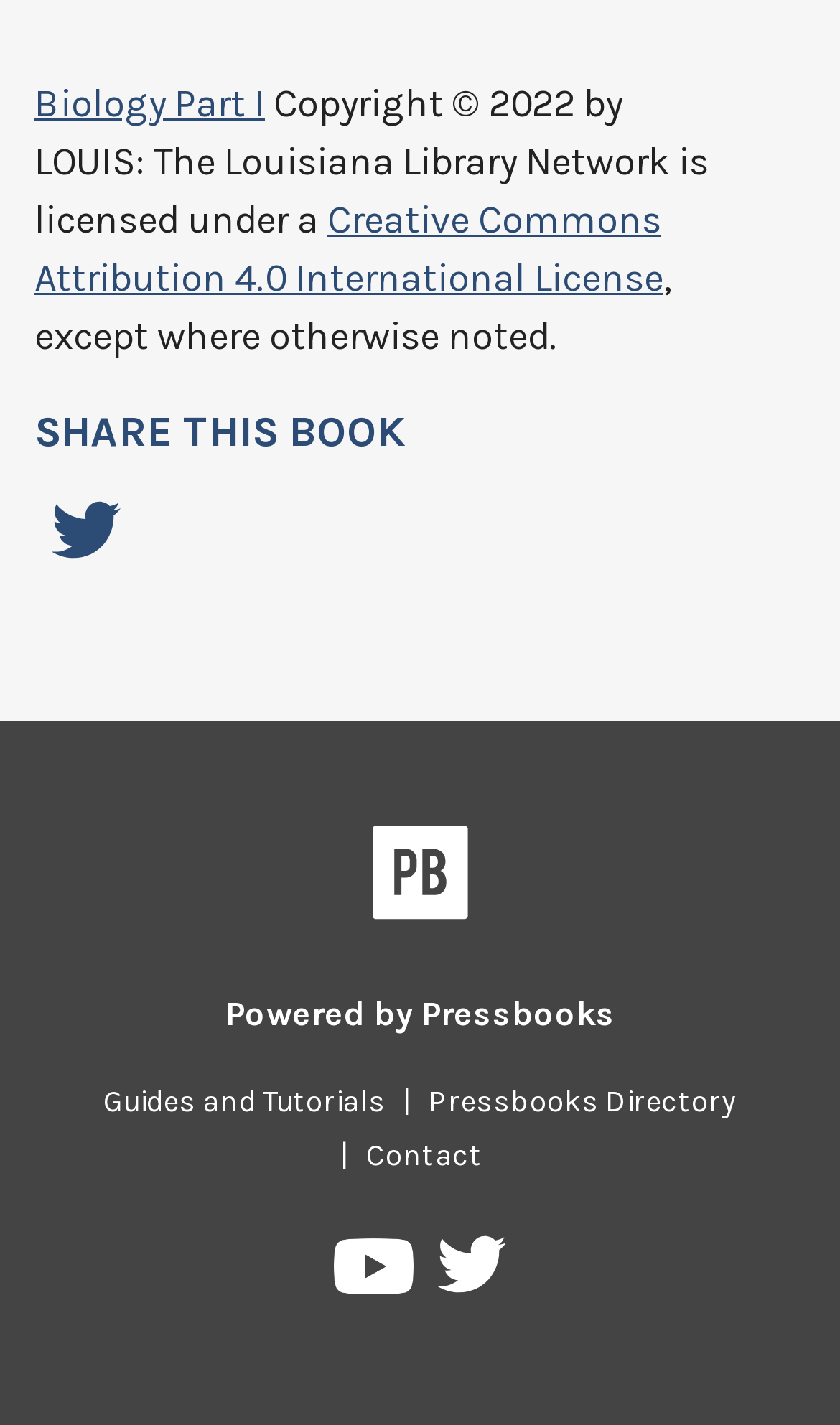Locate the bounding box coordinates of the clickable area to execute the instruction: "Visit 'Creative Commons Attribution 4.0 International License'". Provide the coordinates as four float numbers between 0 and 1, represented as [left, top, right, bottom].

[0.041, 0.138, 0.79, 0.212]